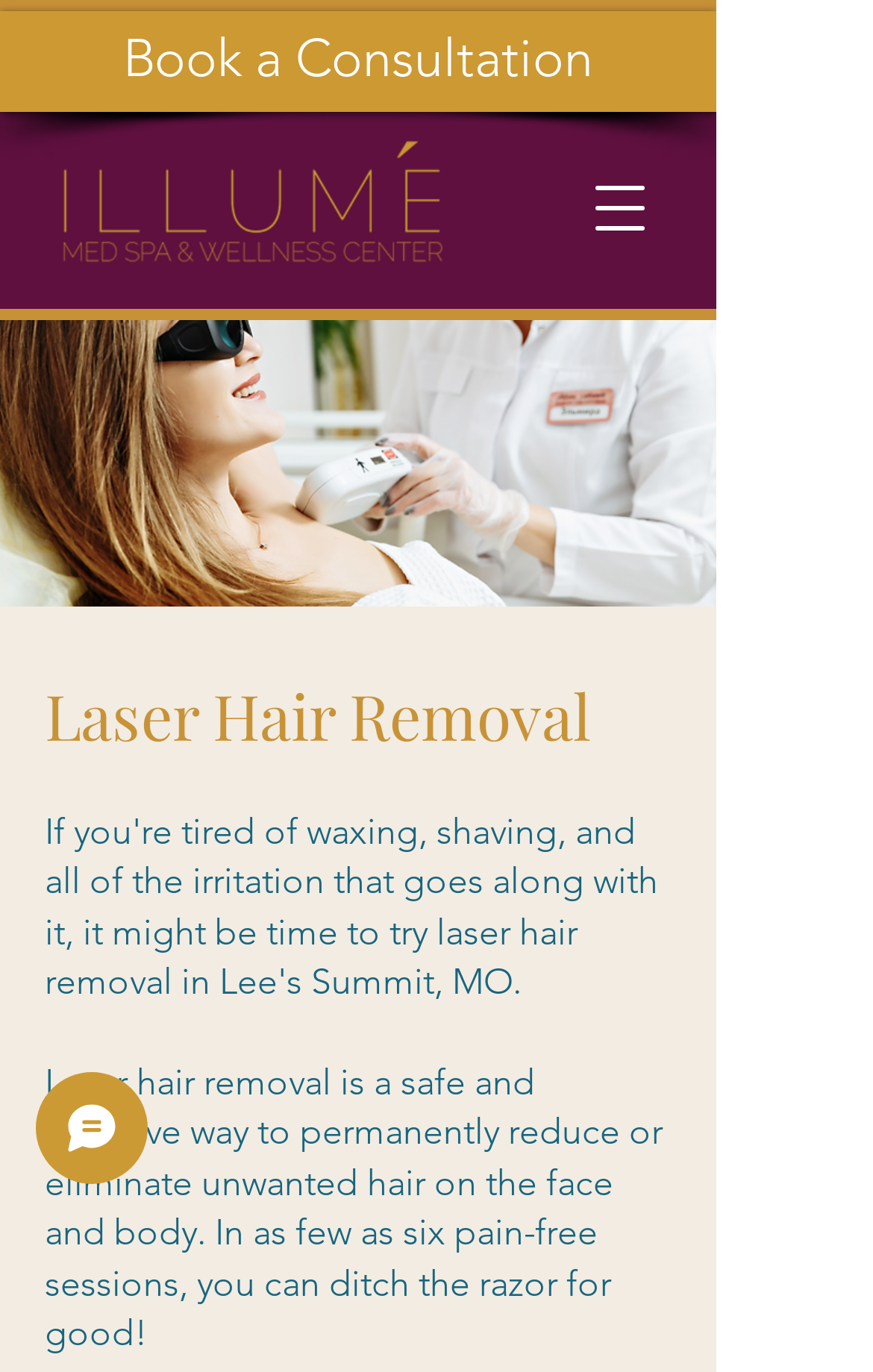Elaborate on the information and visuals displayed on the webpage.

The webpage is about Laser Hair Removal in Lee's Summit, MO, and it appears to be a service offered by Illumé Med Spa. At the top left corner, there is an Illumé logo, which is an image linked to the website's homepage. Next to the logo, there is a navigation menu button that, when clicked, opens a dialog box.

Below the logo, there is a prominent call-to-action button to "Book a Consultation" that spans almost the entire width of the page. Above this button, there is a large header image related to Laser Hair Removal.

The main content of the page starts with a heading that reads "Laser Hair Removal" and is positioned below the header image. Following the heading, there is a paragraph of text that describes the benefits of laser hair removal, stating that it is a safe and effective way to permanently reduce or eliminate unwanted hair on the face and body.

At the bottom left corner of the page, there is a "Chat" button with a small icon next to it. This button likely allows users to initiate a chat with the spa's representatives.